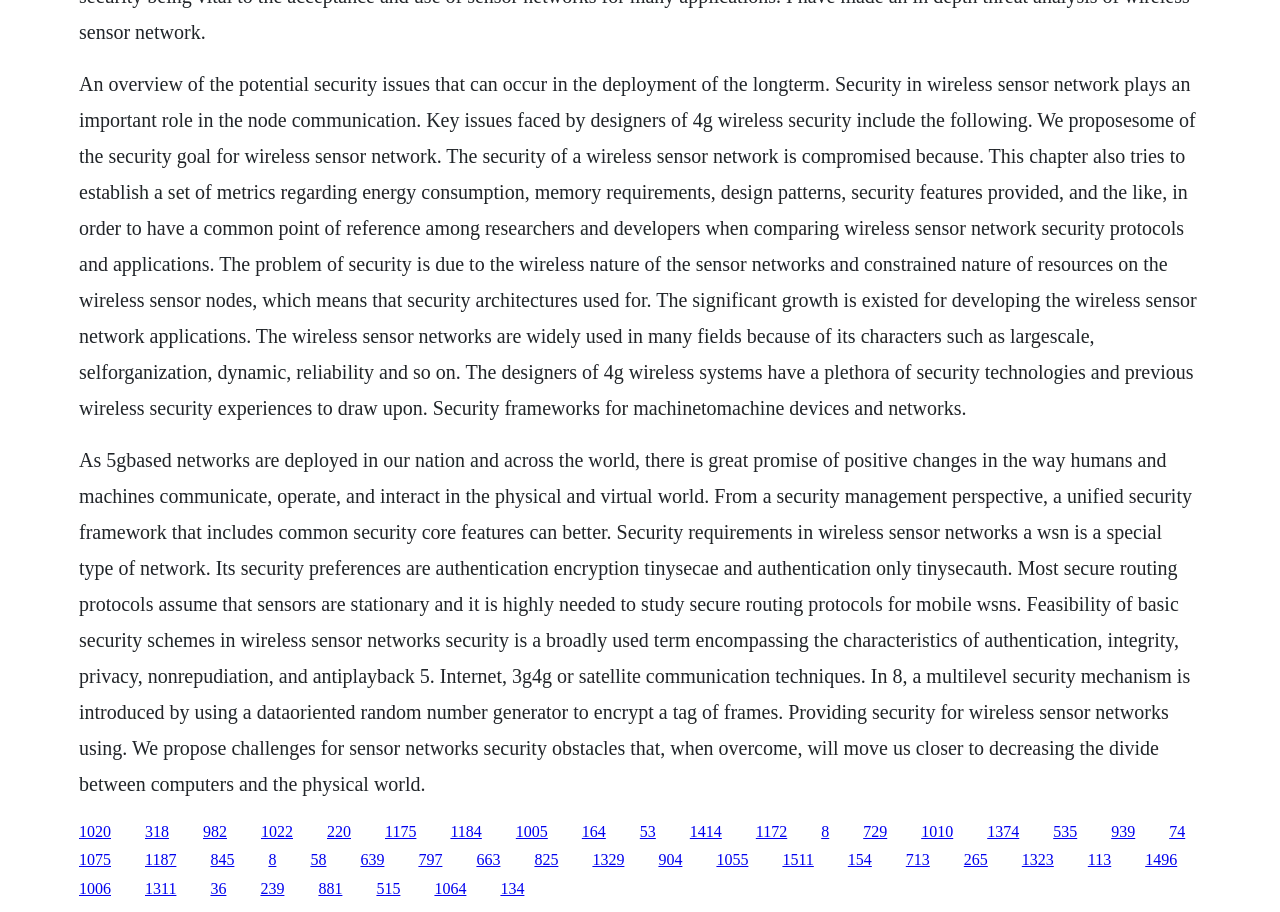What is the goal of the security framework proposed in this webpage?
From the screenshot, supply a one-word or short-phrase answer.

To better security management